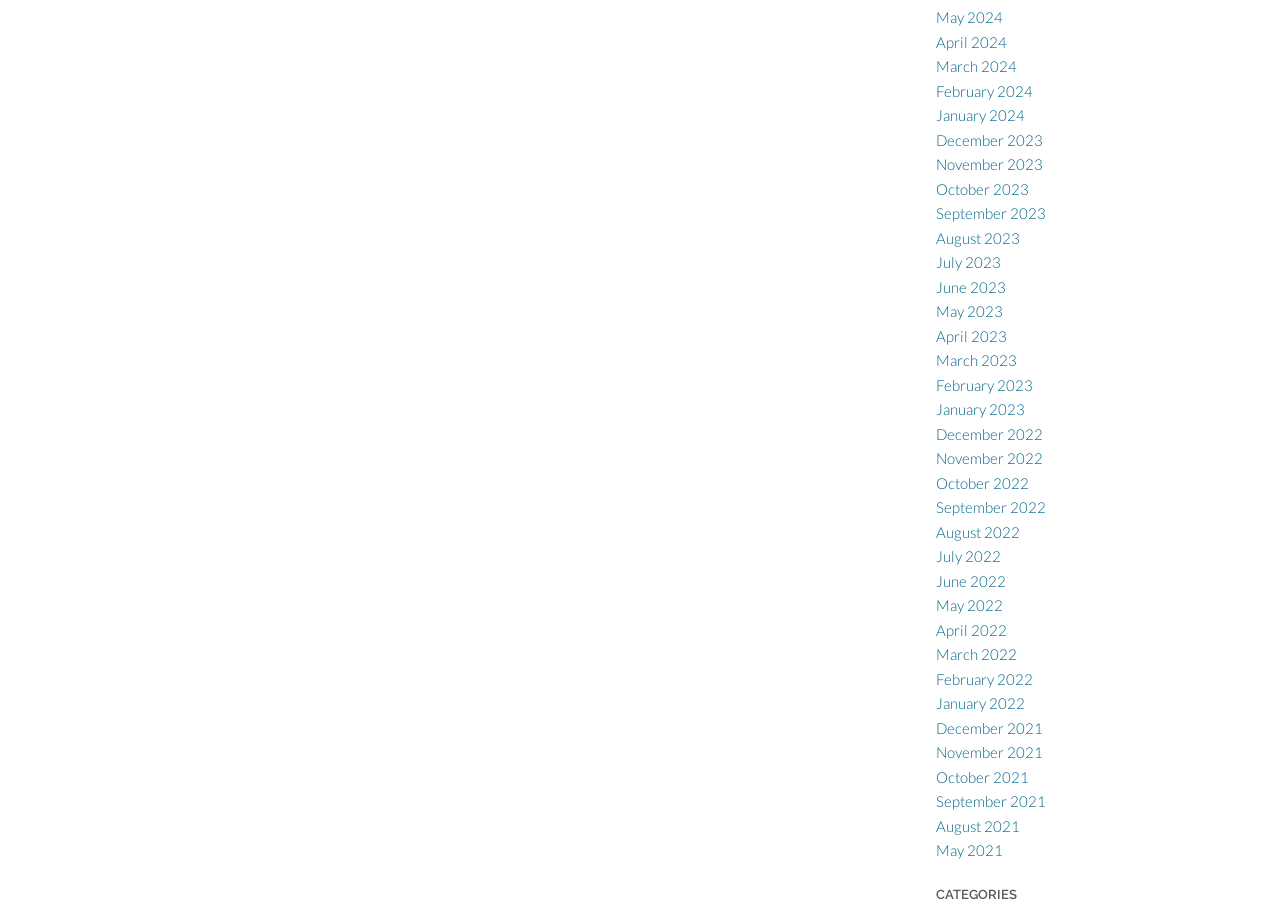What is the earliest month listed?
Based on the image, answer the question with as much detail as possible.

By examining the list of links, I found that the earliest month listed is May 2021, which is the last link in the list.